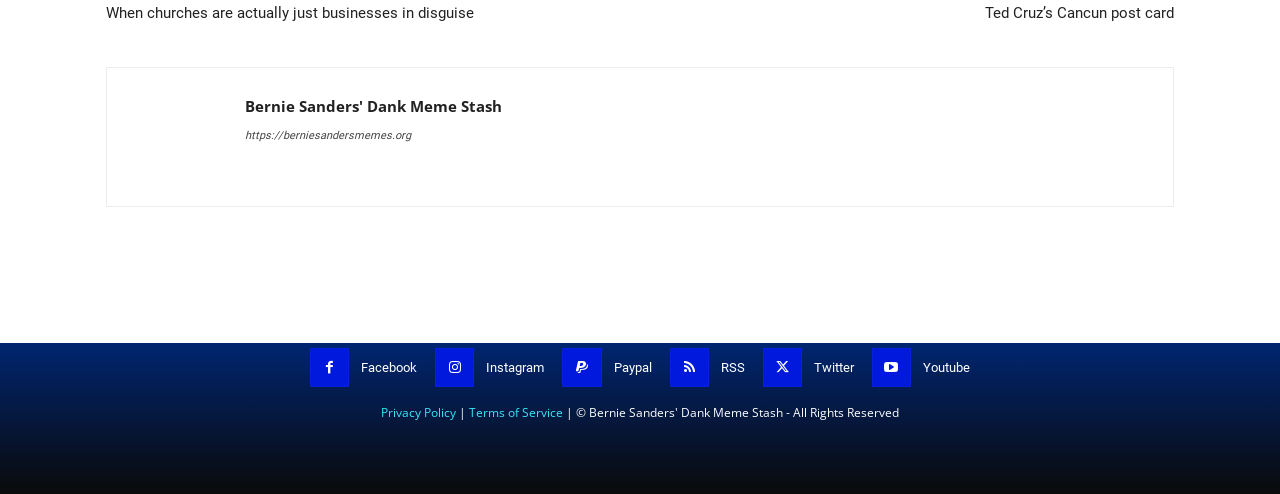Locate the bounding box coordinates of the element you need to click to accomplish the task described by this instruction: "Visit Bernie Sanders' Dank Meme Stash".

[0.191, 0.194, 0.392, 0.235]